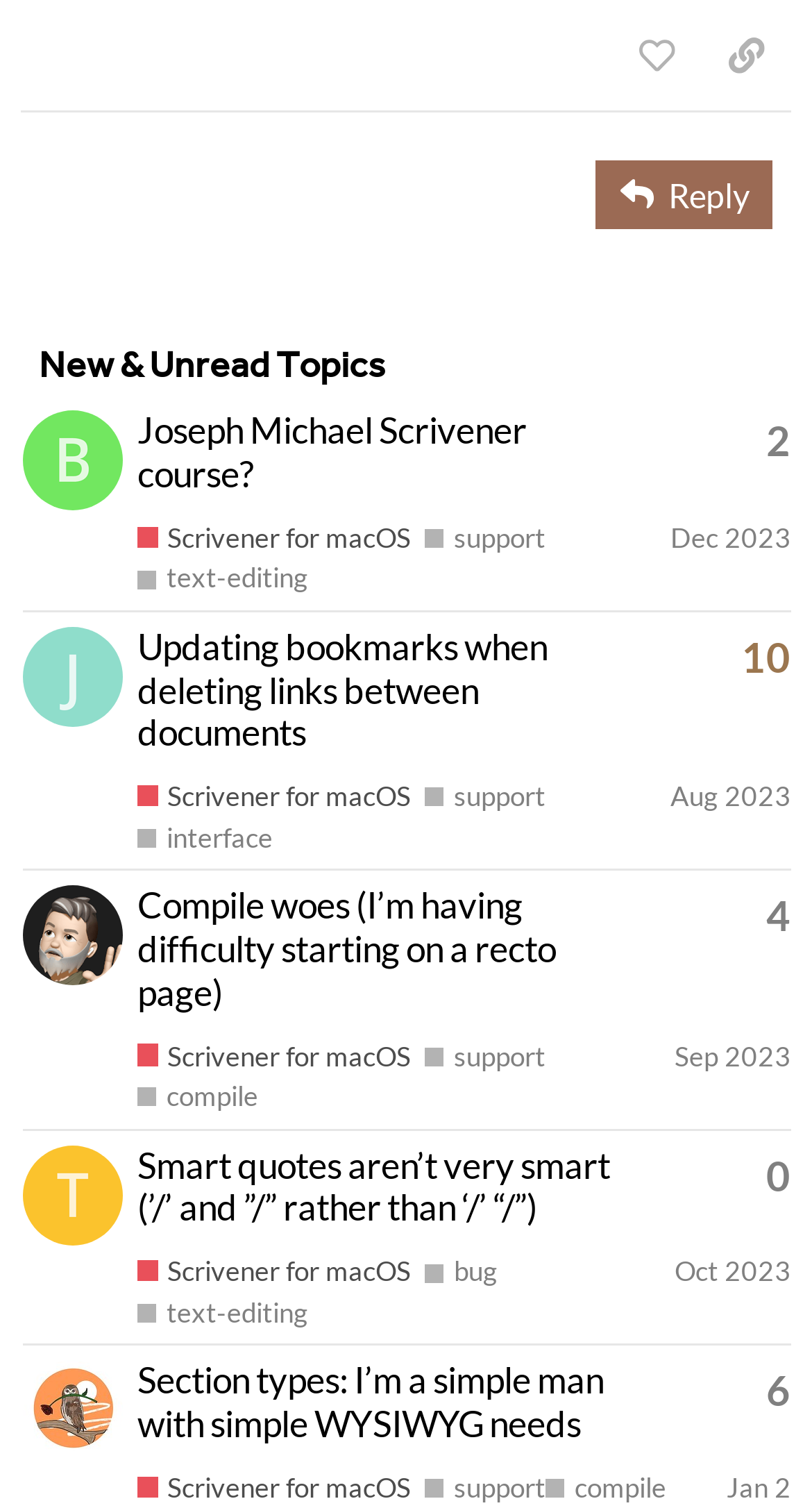Determine the bounding box coordinates for the HTML element described here: "Dec 2023".

[0.826, 0.344, 0.974, 0.366]